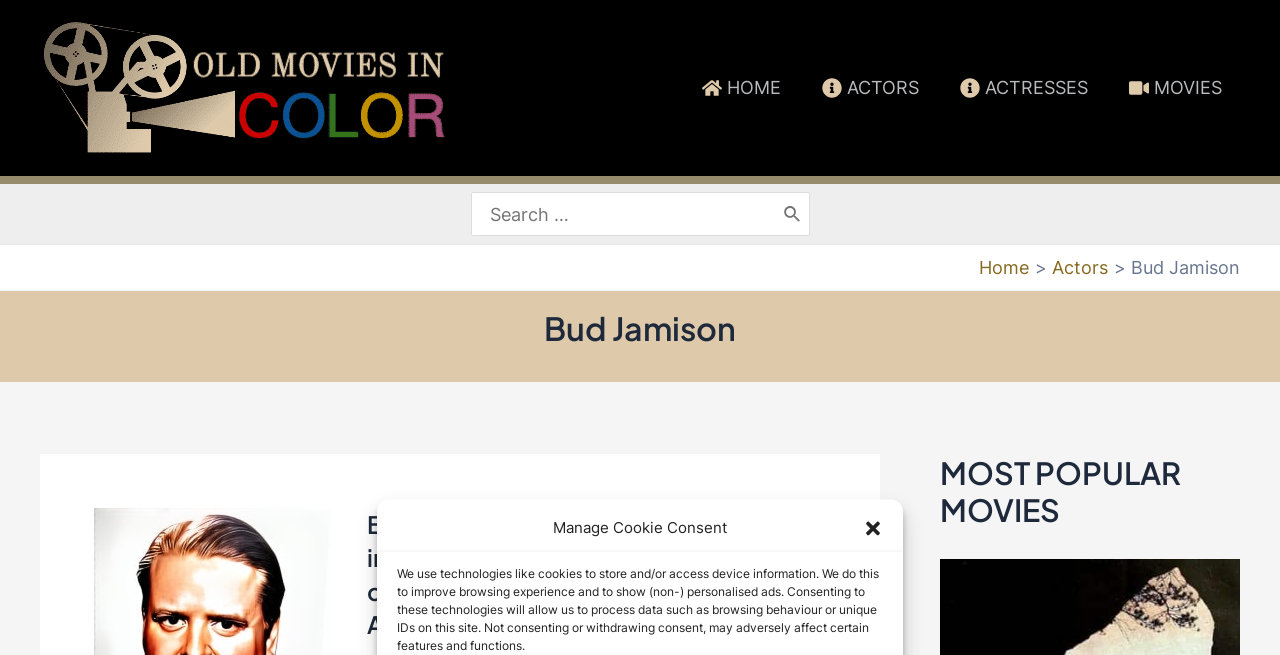Please provide the bounding box coordinate of the region that matches the element description: ACTORS. Coordinates should be in the format (top-left x, top-left y, bottom-right x, bottom-right y) and all values should be between 0 and 1.

[0.624, 0.096, 0.732, 0.173]